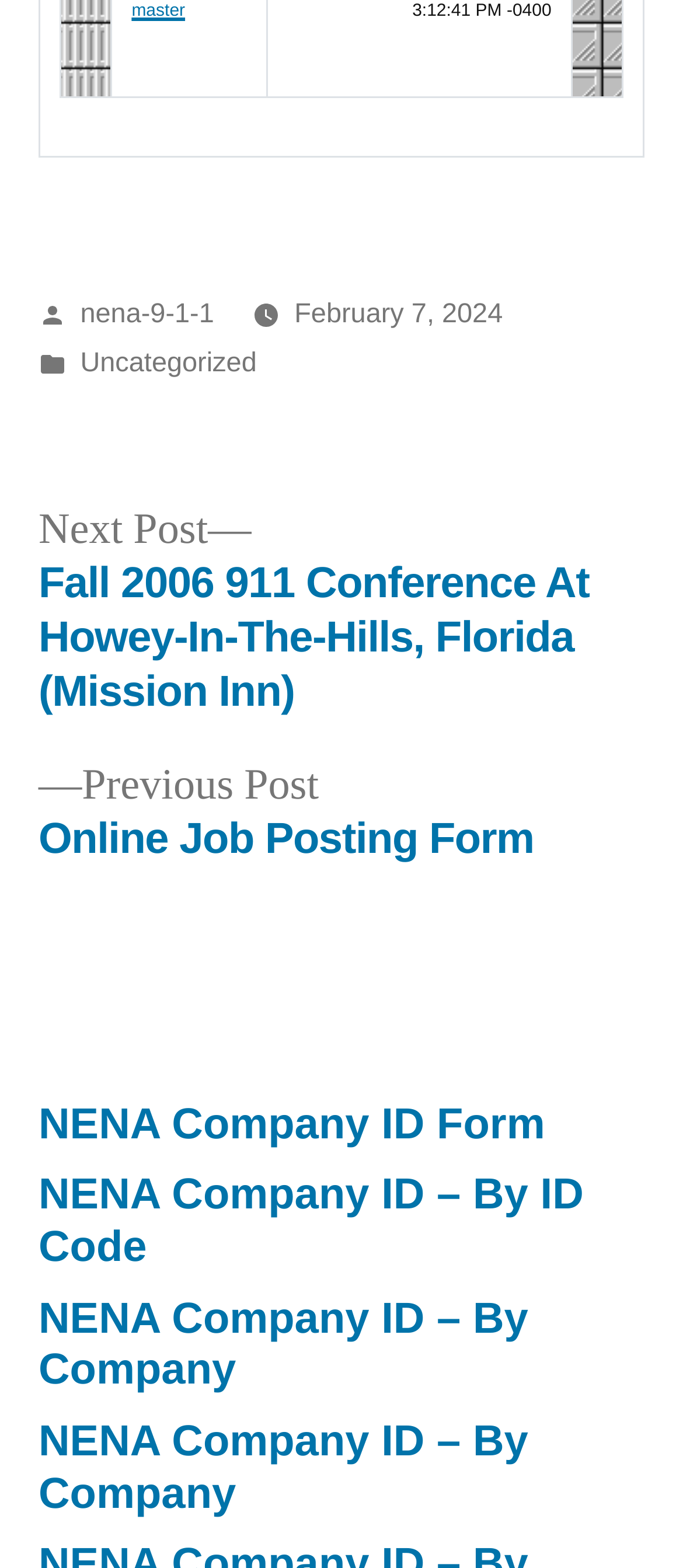Locate the bounding box coordinates of the element that should be clicked to fulfill the instruction: "View previous post".

[0.056, 0.483, 0.782, 0.553]